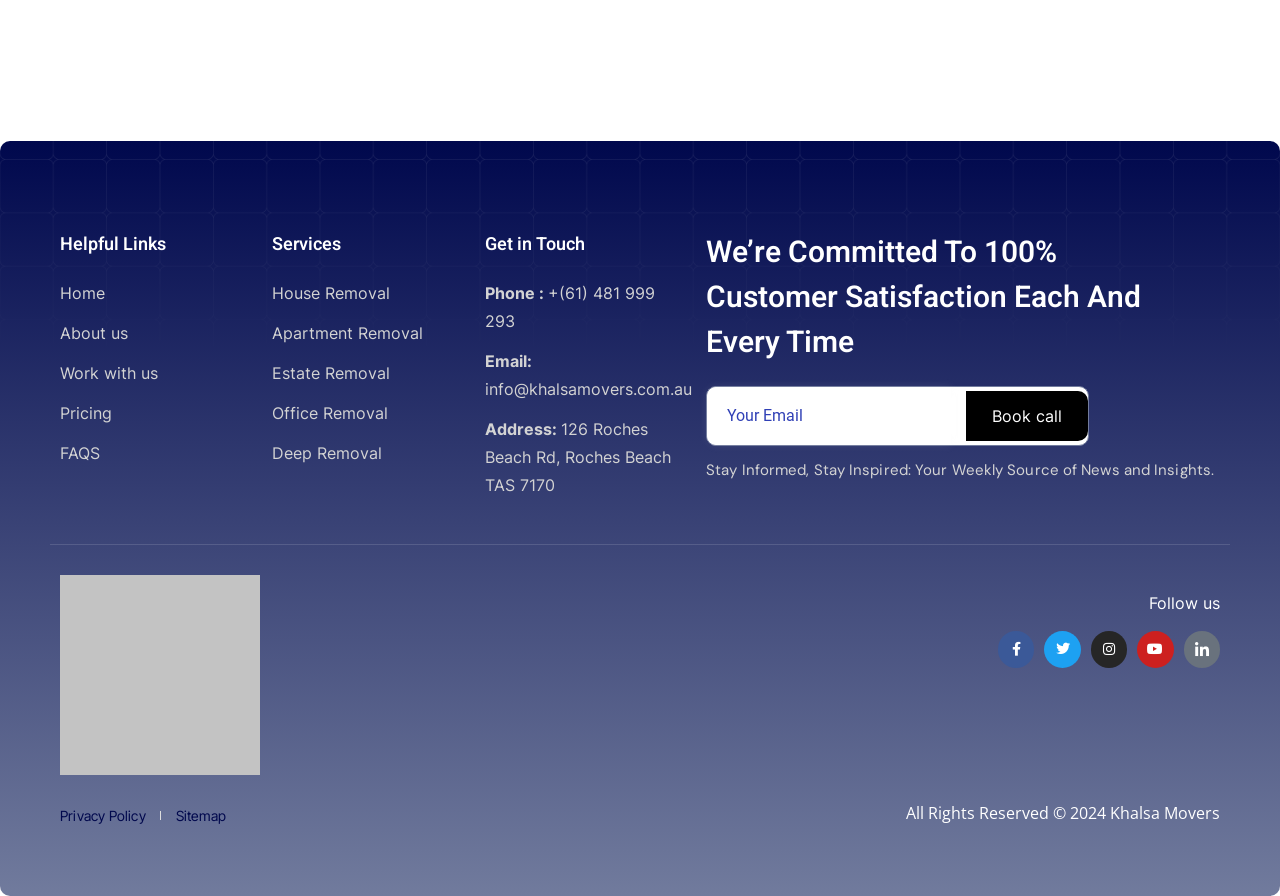What is the purpose of the textbox in the webpage?
Utilize the image to construct a detailed and well-explained answer.

The textbox is located below the heading 'We’re Committed To 100% Customer Satisfaction Each And Every Time'. It is labeled as 'Your Email' and is required, suggesting that it is used to enter an email address.